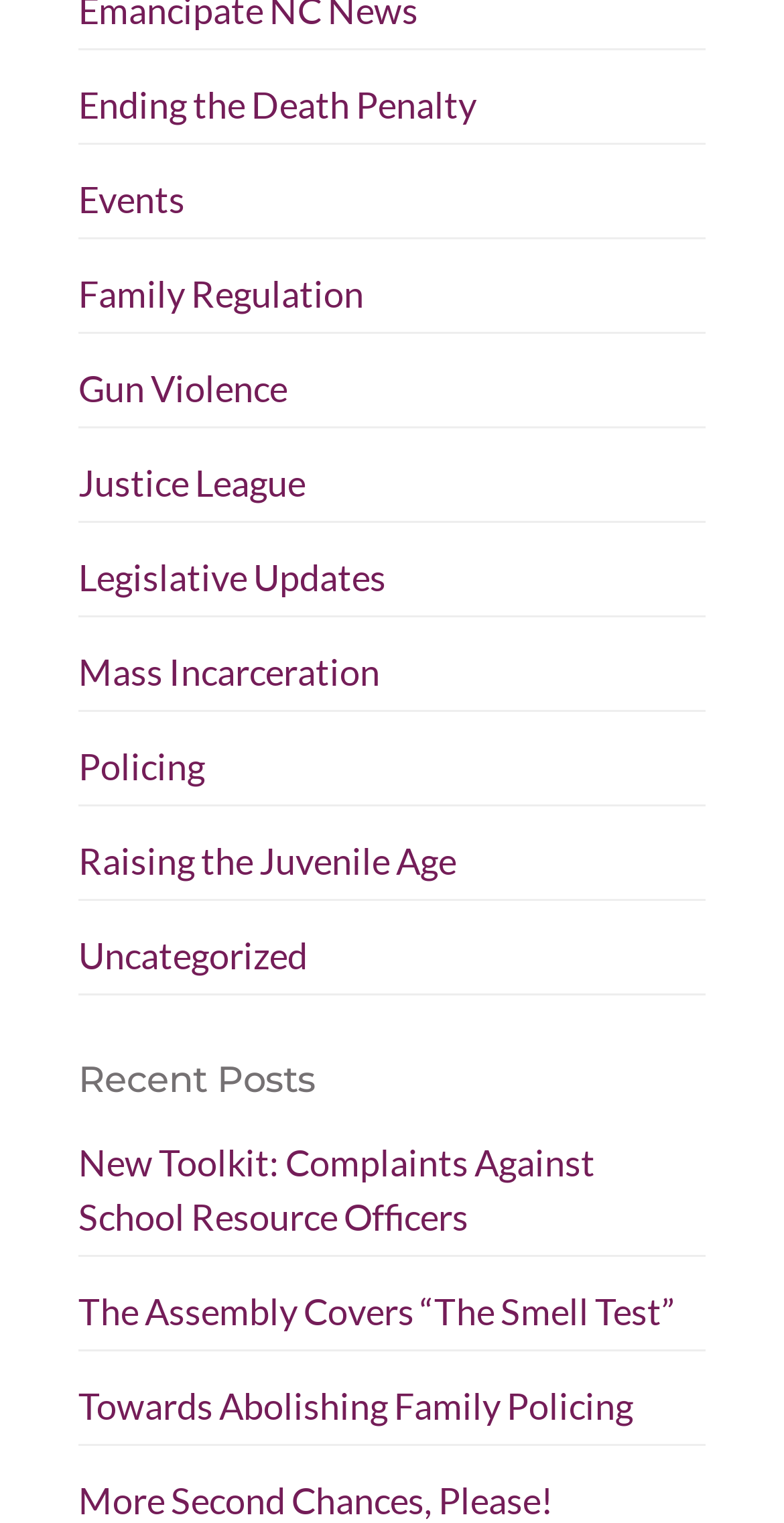Review the image closely and give a comprehensive answer to the question: How many links are in the top section?

I counted the number of links in the top section of the webpage, which are 'Ending the Death Penalty', 'Events', 'Family Regulation', 'Gun Violence', 'Justice League', 'Legislative Updates', 'Mass Incarceration', 'Policing', and 'Raising the Juvenile Age'. There are 9 links in total.